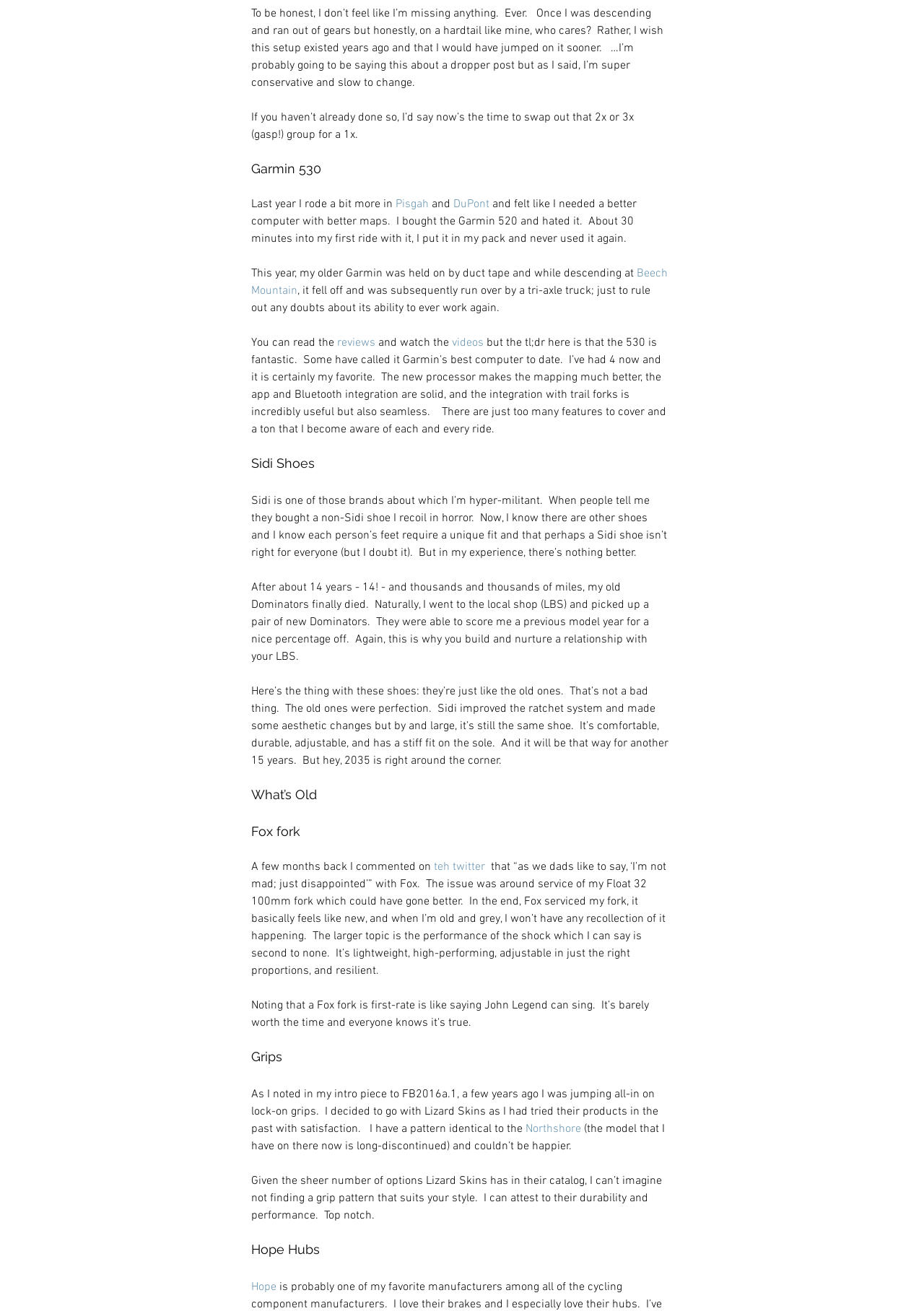Respond to the question with just a single word or phrase: 
What is the author's opinion about the Garmin 530?

It's fantastic